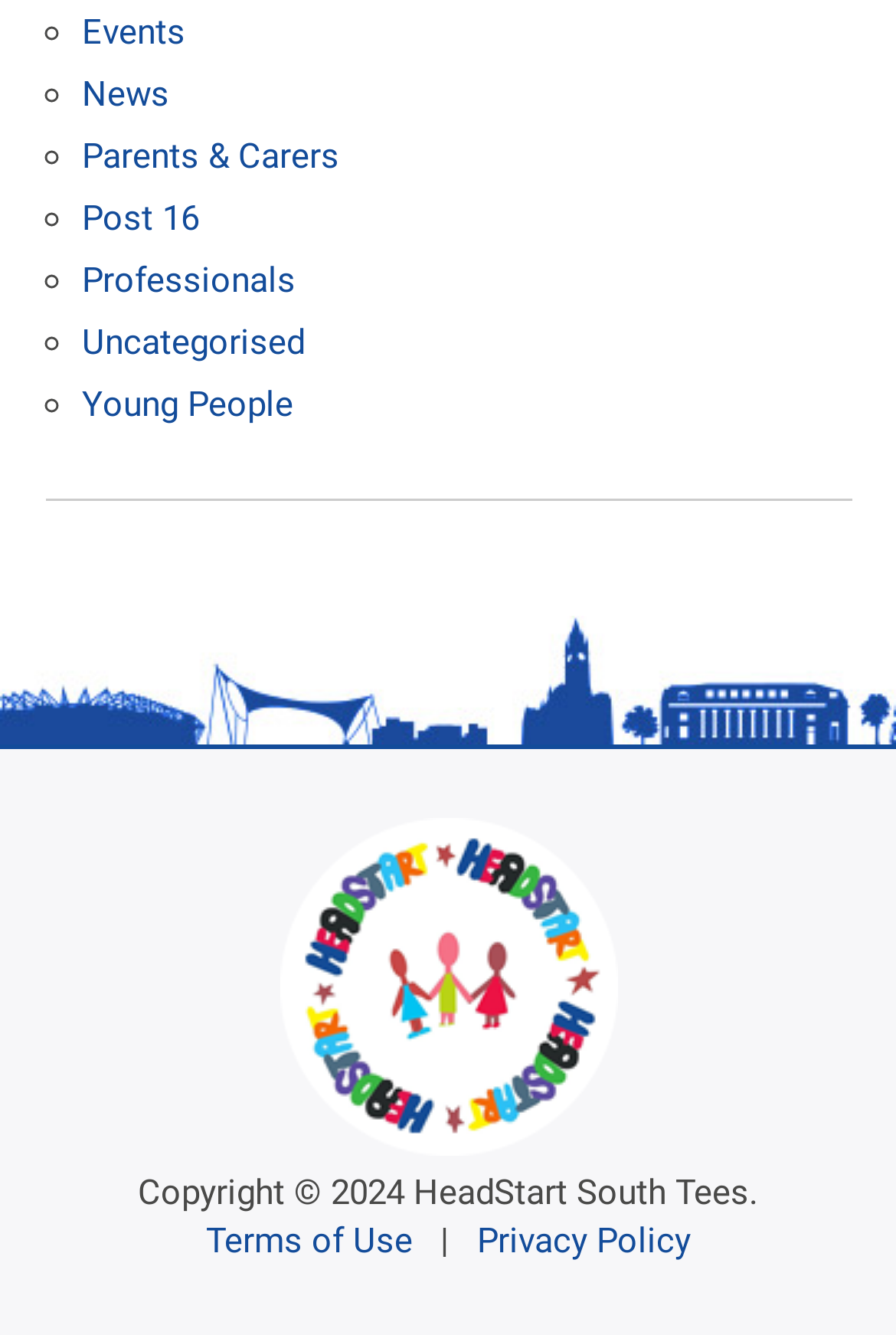What are the two links at the bottom of the page?
Please utilize the information in the image to give a detailed response to the question.

The two links at the bottom of the page are 'Terms of Use' and 'Privacy Policy', as indicated by the link elements with bounding box coordinates of [0.229, 0.914, 0.46, 0.945] and [0.532, 0.914, 0.771, 0.945], respectively.